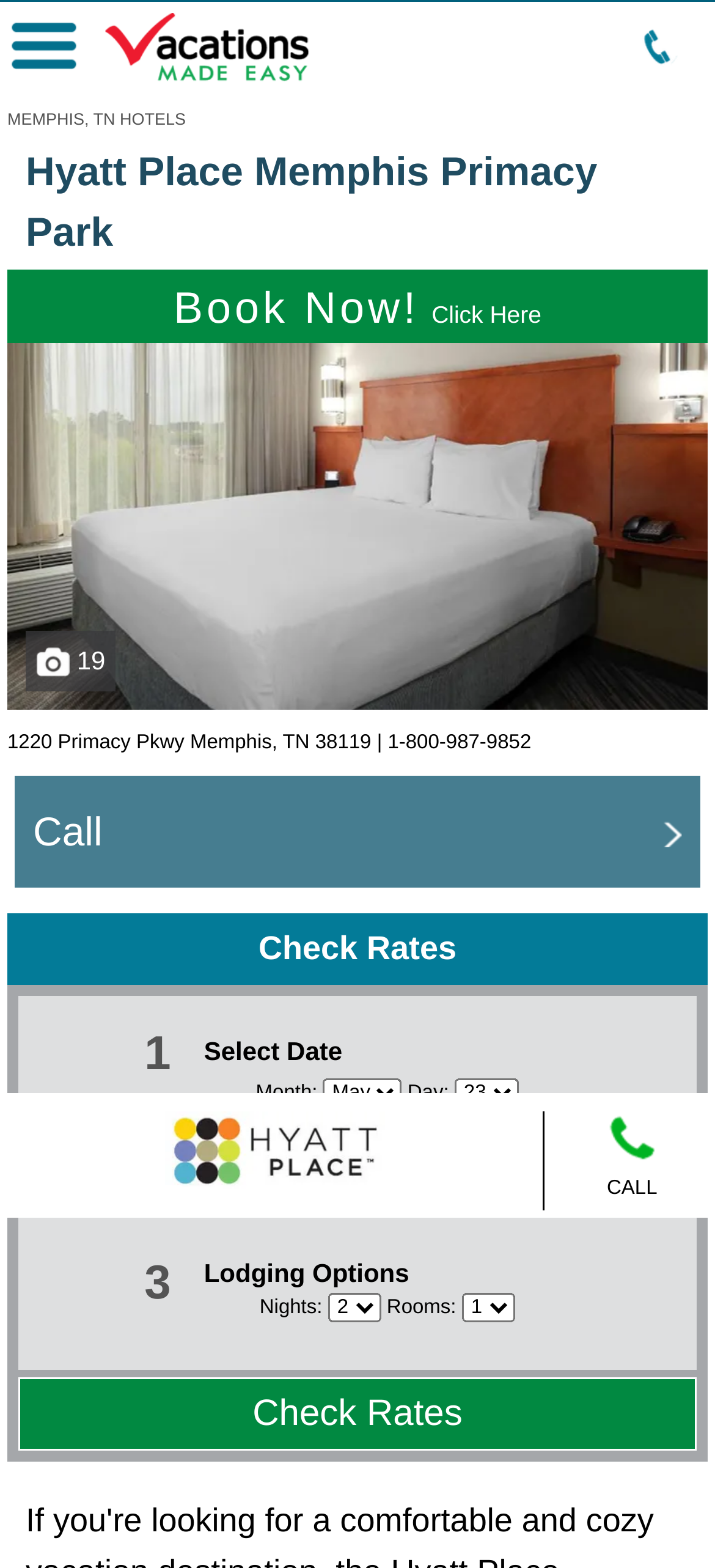Locate the UI element described by alt="Vacations Made Easy" and provide its bounding box coordinates. Use the format (top-left x, top-left y, bottom-right x, bottom-right y) with all values as floating point numbers between 0 and 1.

[0.144, 0.023, 0.436, 0.037]